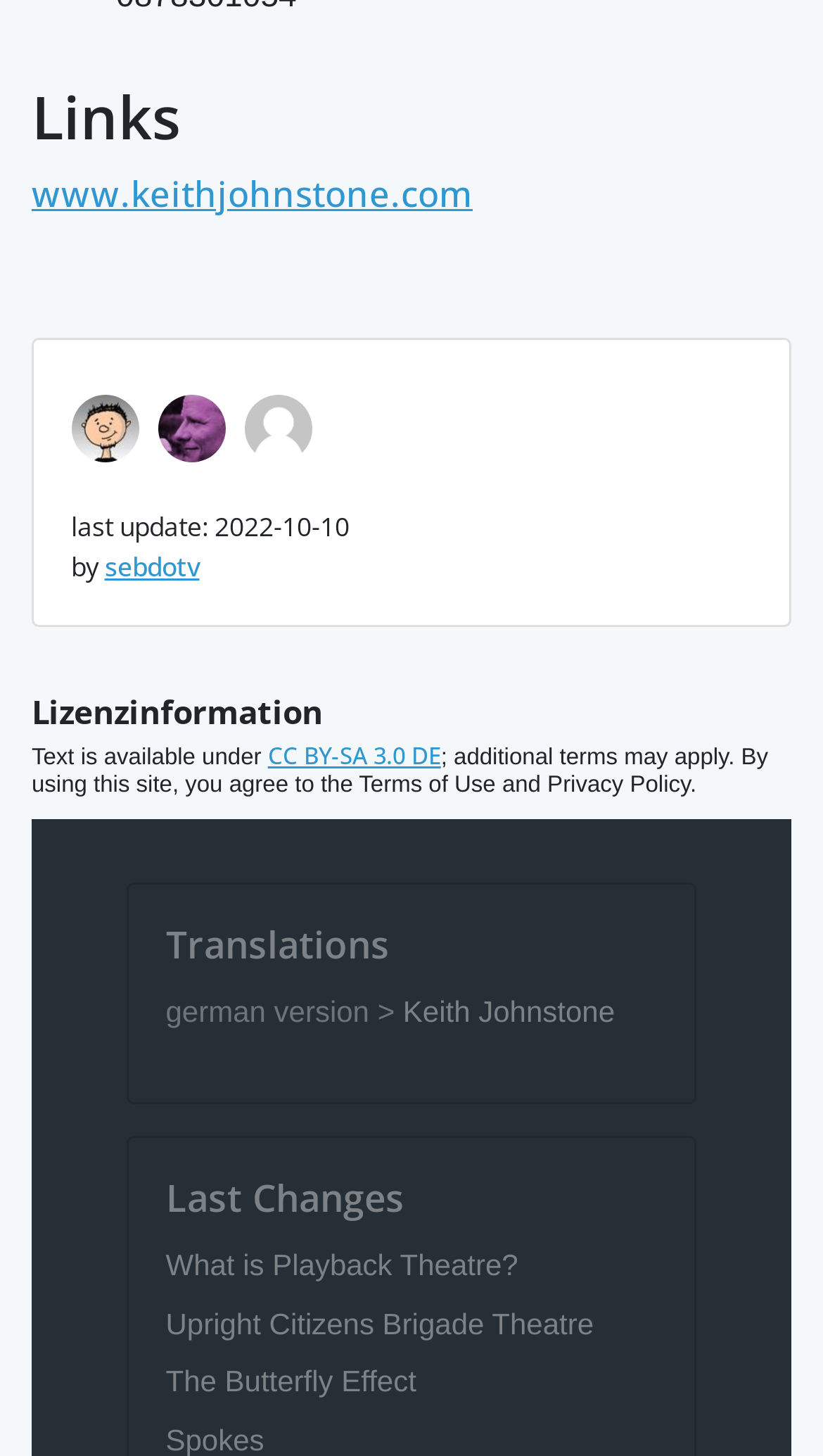Please determine the bounding box coordinates of the element to click in order to execute the following instruction: "go to german version". The coordinates should be four float numbers between 0 and 1, specified as [left, top, right, bottom].

[0.49, 0.684, 0.747, 0.707]